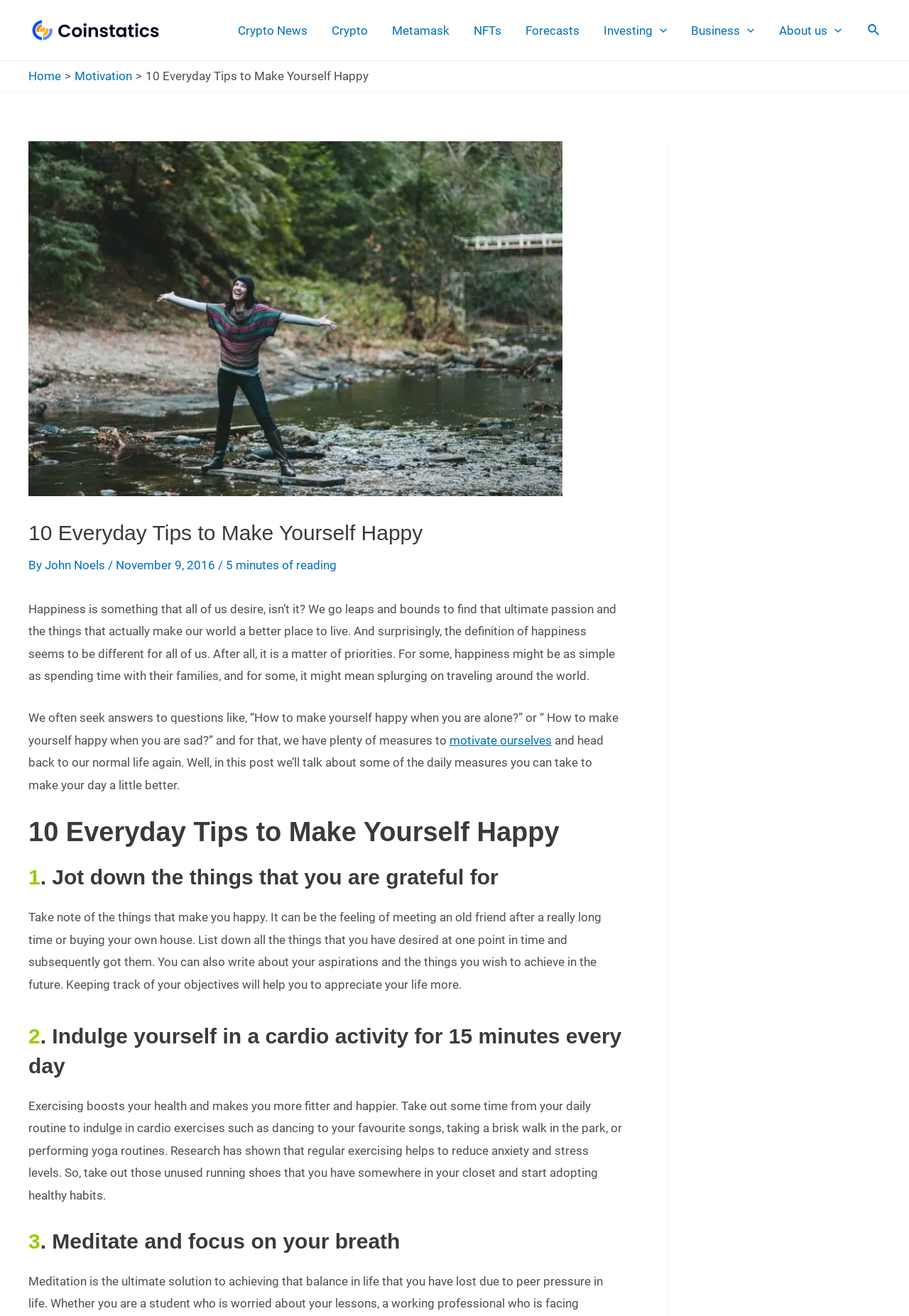Craft a detailed narrative of the webpage's structure and content.

This webpage is about an article titled "10 Everyday Tips to Make Yourself Happy". At the top left corner, there is a link to "Coinstatics" accompanied by an image. Below it, there is a navigation menu with links to "Crypto News", "Crypto", "Metamask", "NFTs", "Forecasts", and two menu toggles for "Investing" and "Business". Each menu toggle has an image and is currently not expanded.

On the top right corner, there is a search icon link accompanied by an image. Below the navigation menu, there is a breadcrumb navigation with links to "Home" and "Motivation". The article title "10 Everyday Tips to Make Yourself Happy" is displayed prominently, accompanied by an image and a heading.

The article is written by "John Noels" and was published on "November 9, 2016". It takes approximately "5 minutes of reading" to finish. The article starts with a introduction to the concept of happiness and how it is defined differently by each individual. It then proceeds to discuss daily measures that can be taken to make one's day better.

The article is divided into sections, each with a heading and a brief description. The first section is about jotting down things that one is grateful for, and the second section is about indulging in cardio activities for 15 minutes every day. The third section is about meditating and focusing on one's breath.

On the right side of the article, there is a complementary section that takes up about a quarter of the screen. It contains an advertisement in an iframe.